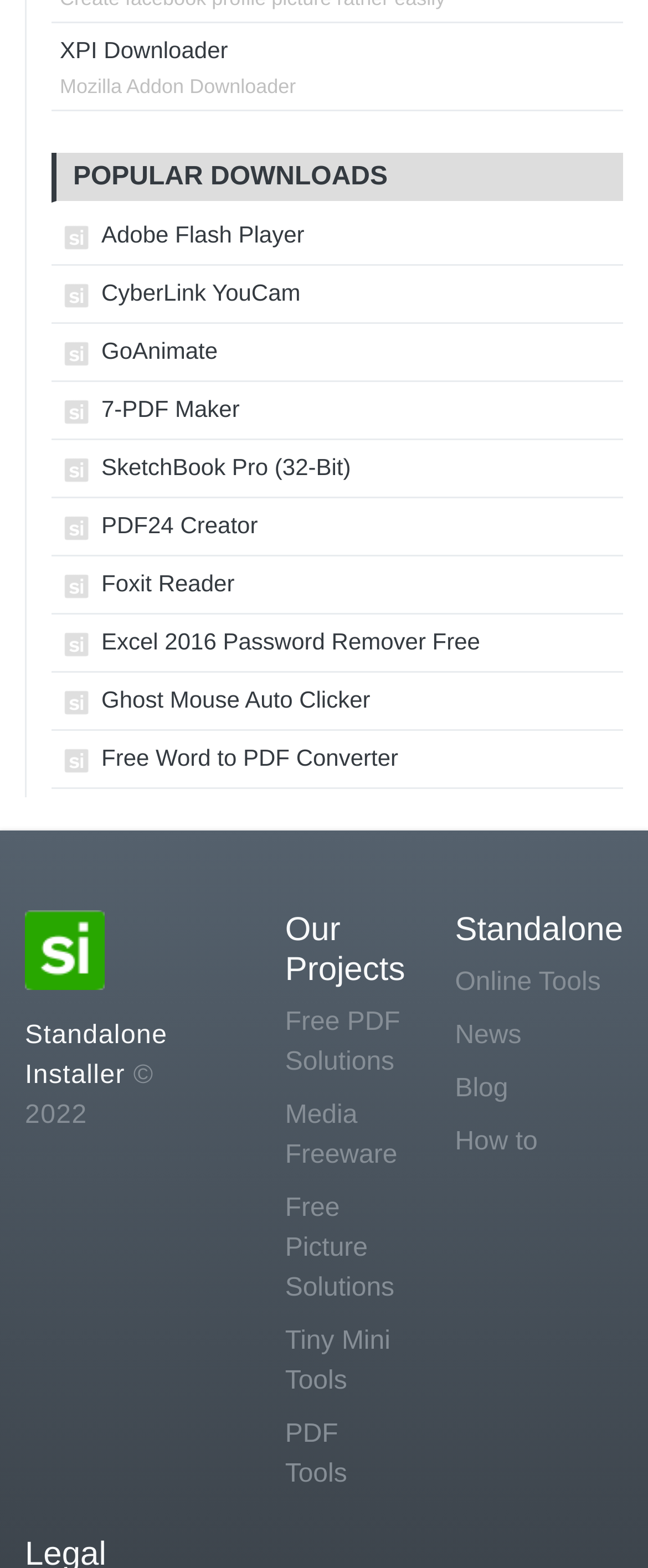Determine the bounding box for the UI element as described: "parent_node: Standalone Installer © 2022". The coordinates should be represented as four float numbers between 0 and 1, formatted as [left, top, right, bottom].

[0.038, 0.581, 0.258, 0.632]